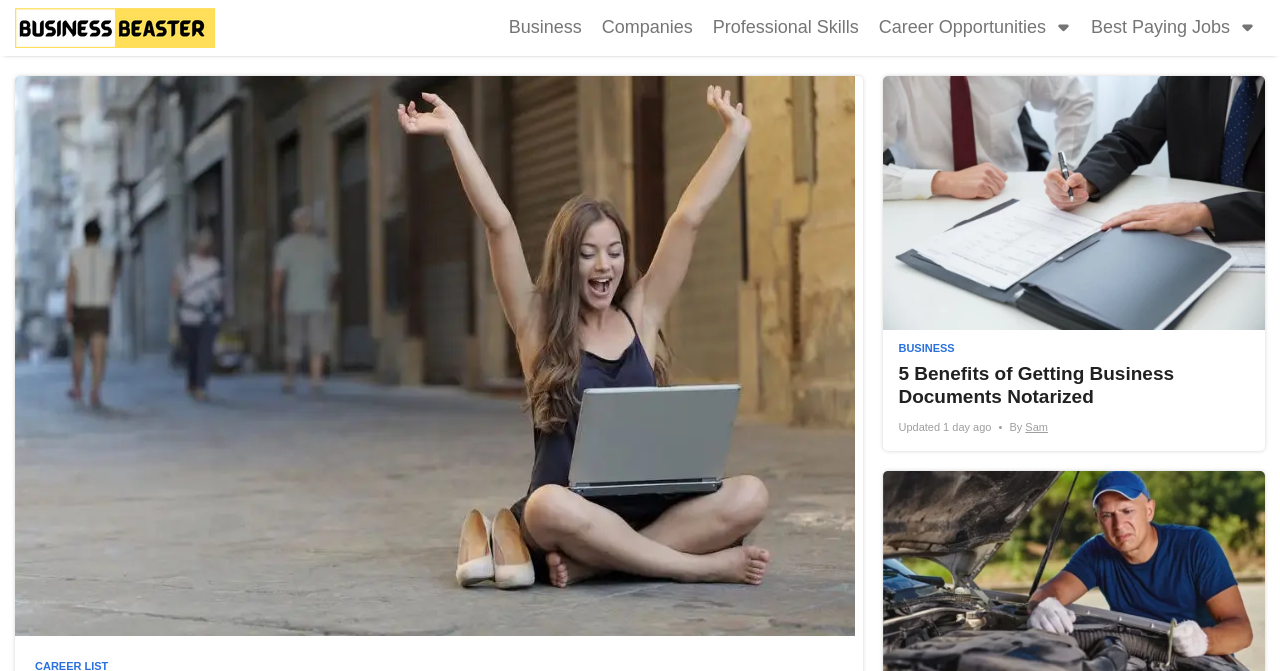Can you pinpoint the bounding box coordinates for the clickable element required for this instruction: "Click on the Business Beaster link"? The coordinates should be four float numbers between 0 and 1, i.e., [left, top, right, bottom].

[0.012, 0.012, 0.168, 0.072]